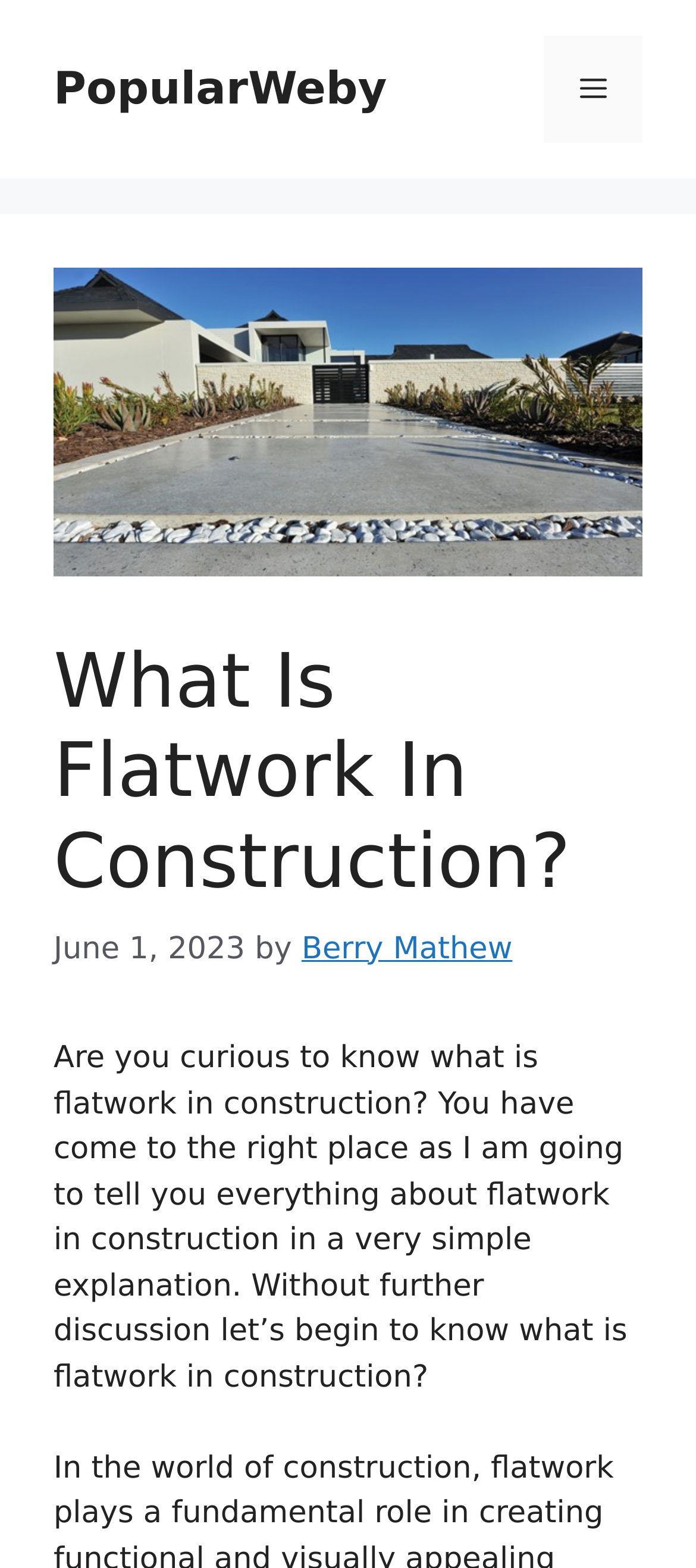What is the topic of the article?
Give a one-word or short phrase answer based on the image.

Flatwork in construction